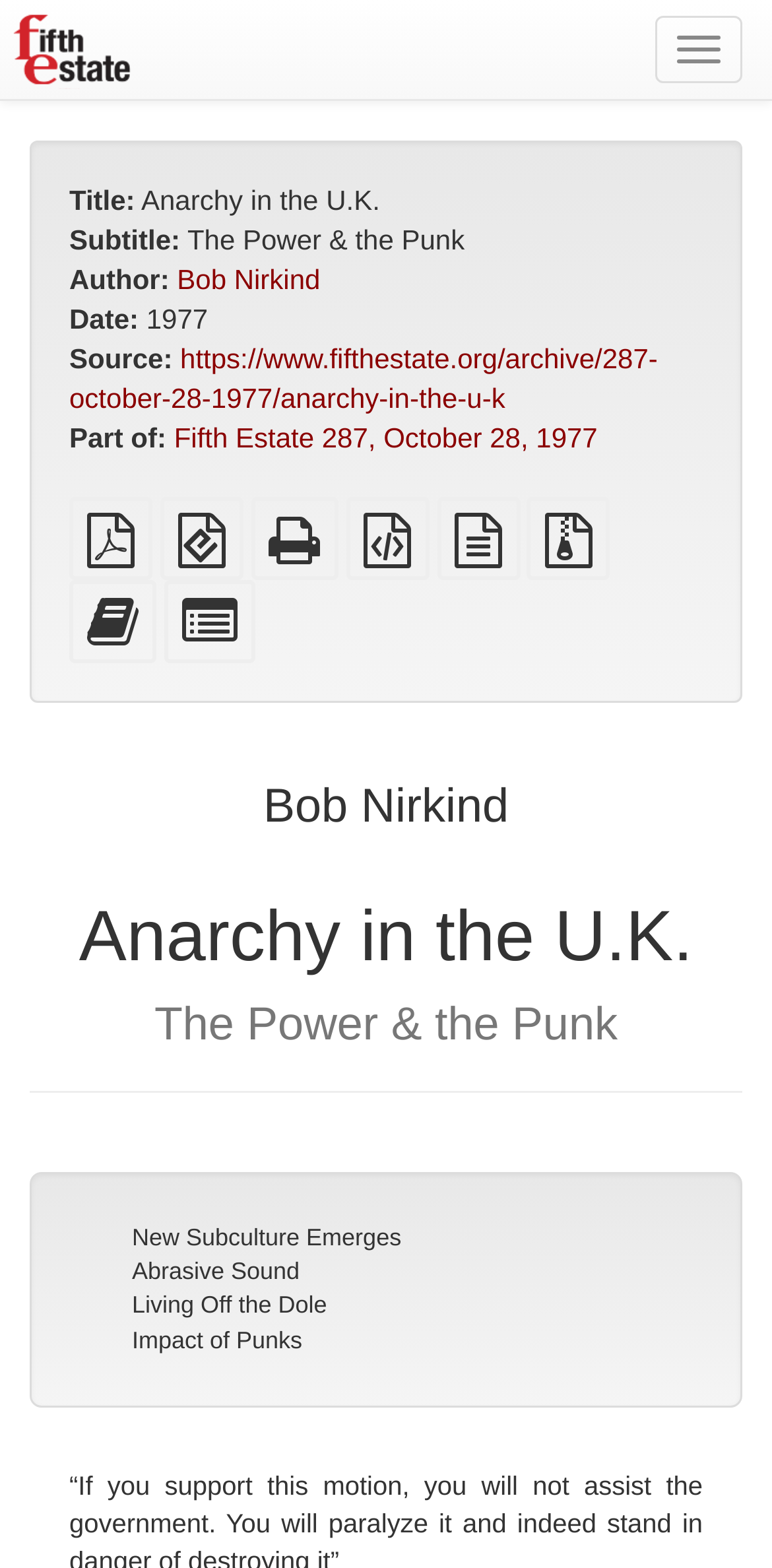How many formats are available for download?
Answer the question with just one word or phrase using the image.

6